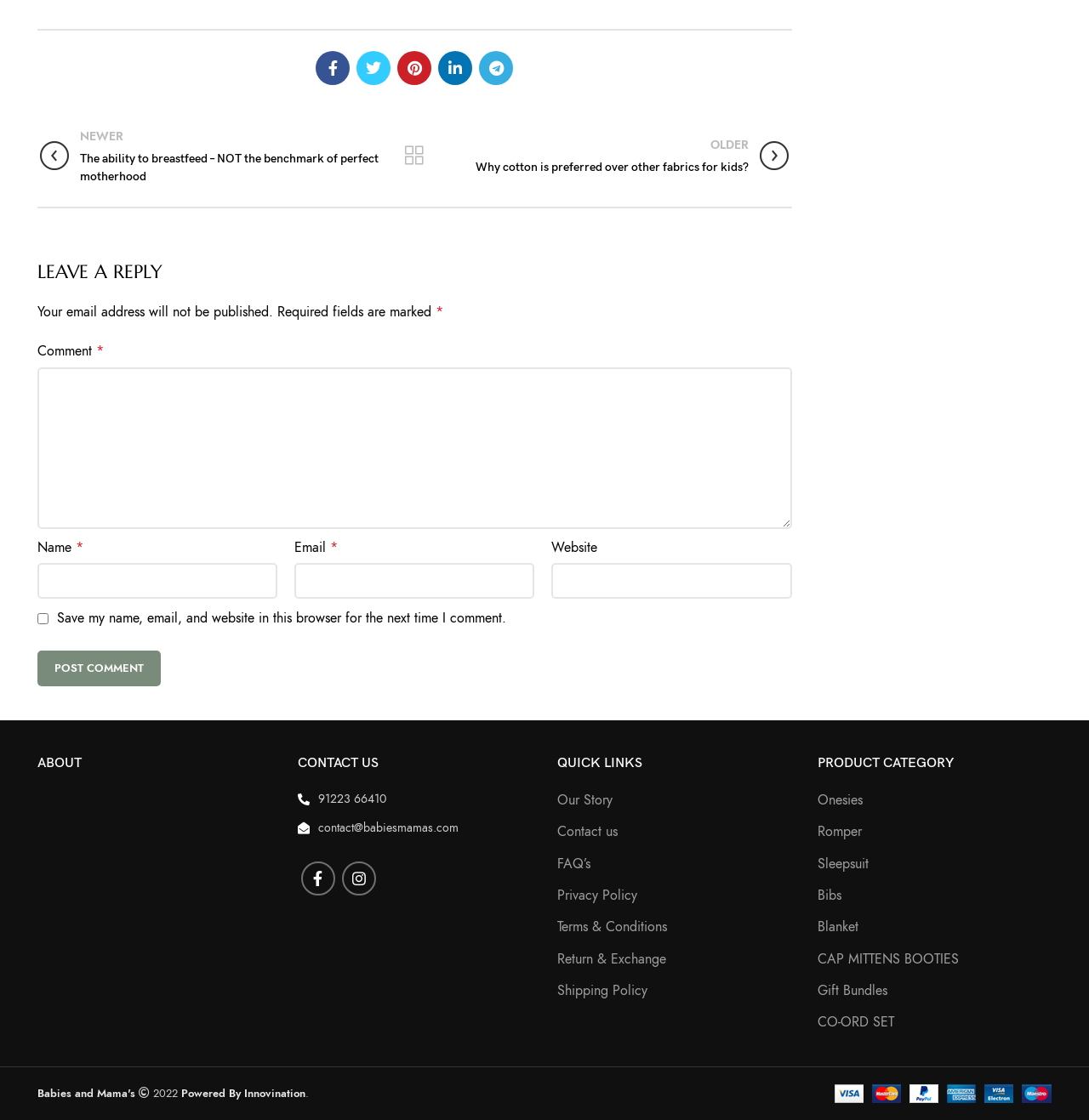Please locate the bounding box coordinates of the region I need to click to follow this instruction: "Click on the Facebook social link".

[0.29, 0.046, 0.321, 0.076]